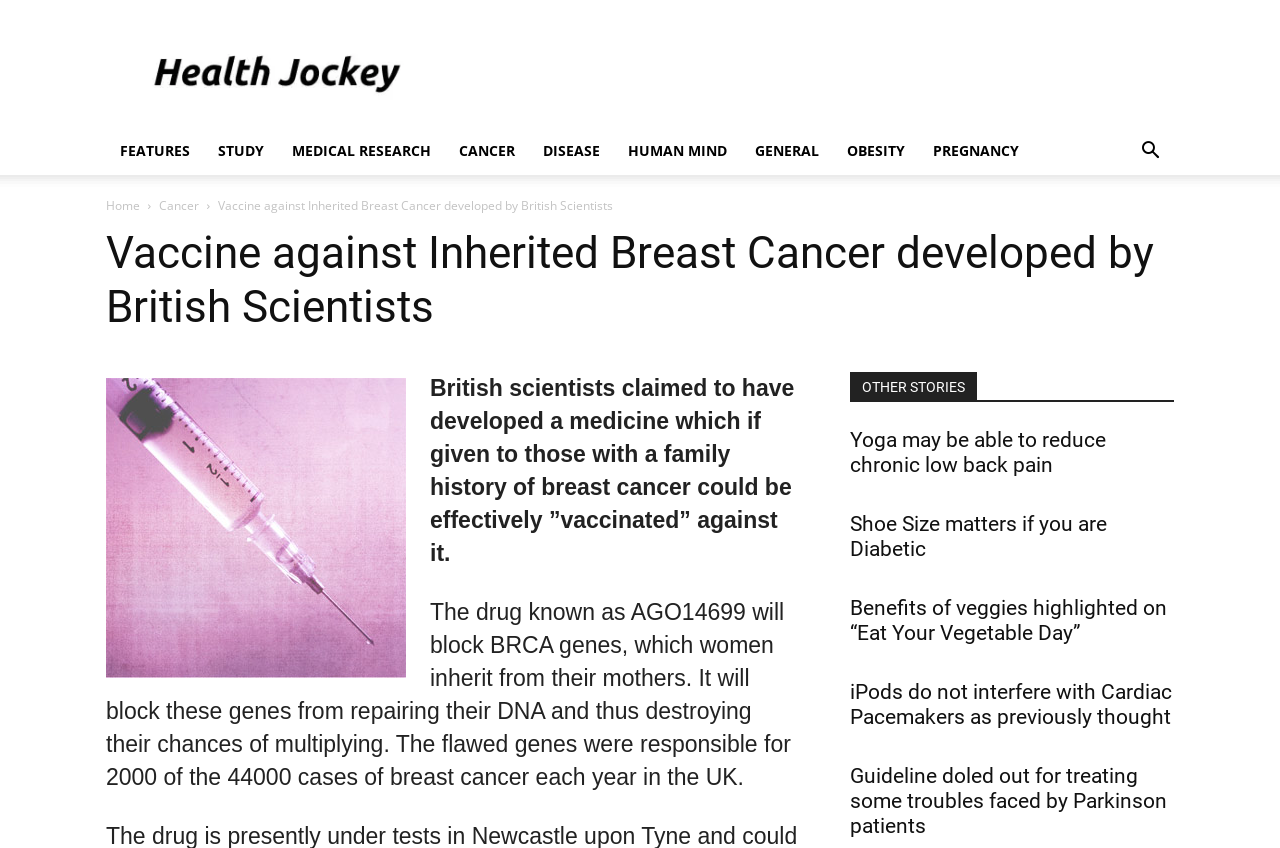Please identify the bounding box coordinates of the area I need to click to accomplish the following instruction: "Click the 'FEATURES' link".

[0.083, 0.15, 0.159, 0.206]